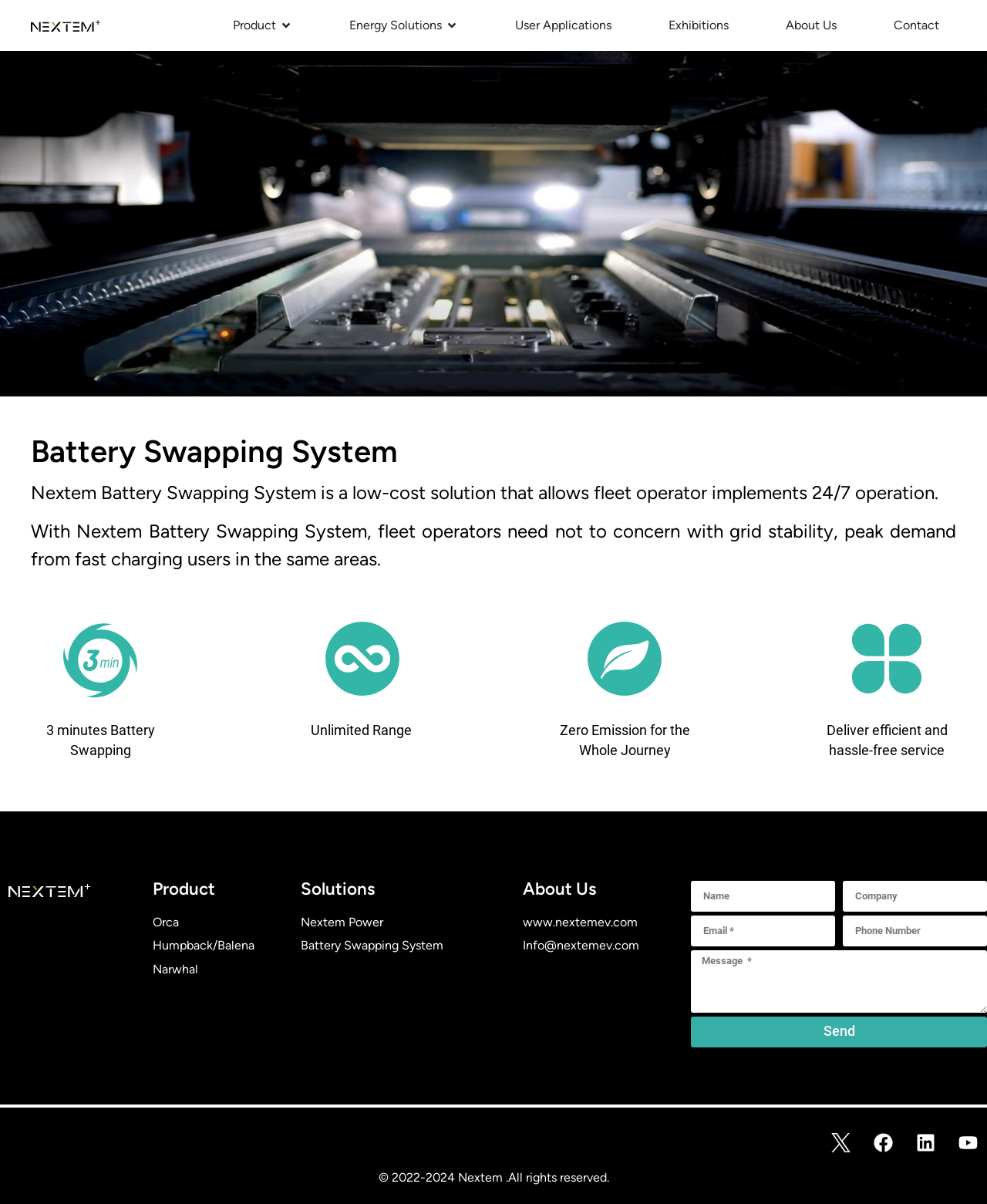What is the purpose of the textbox 'Message *'?
Give a single word or phrase as your answer by examining the image.

To send a message